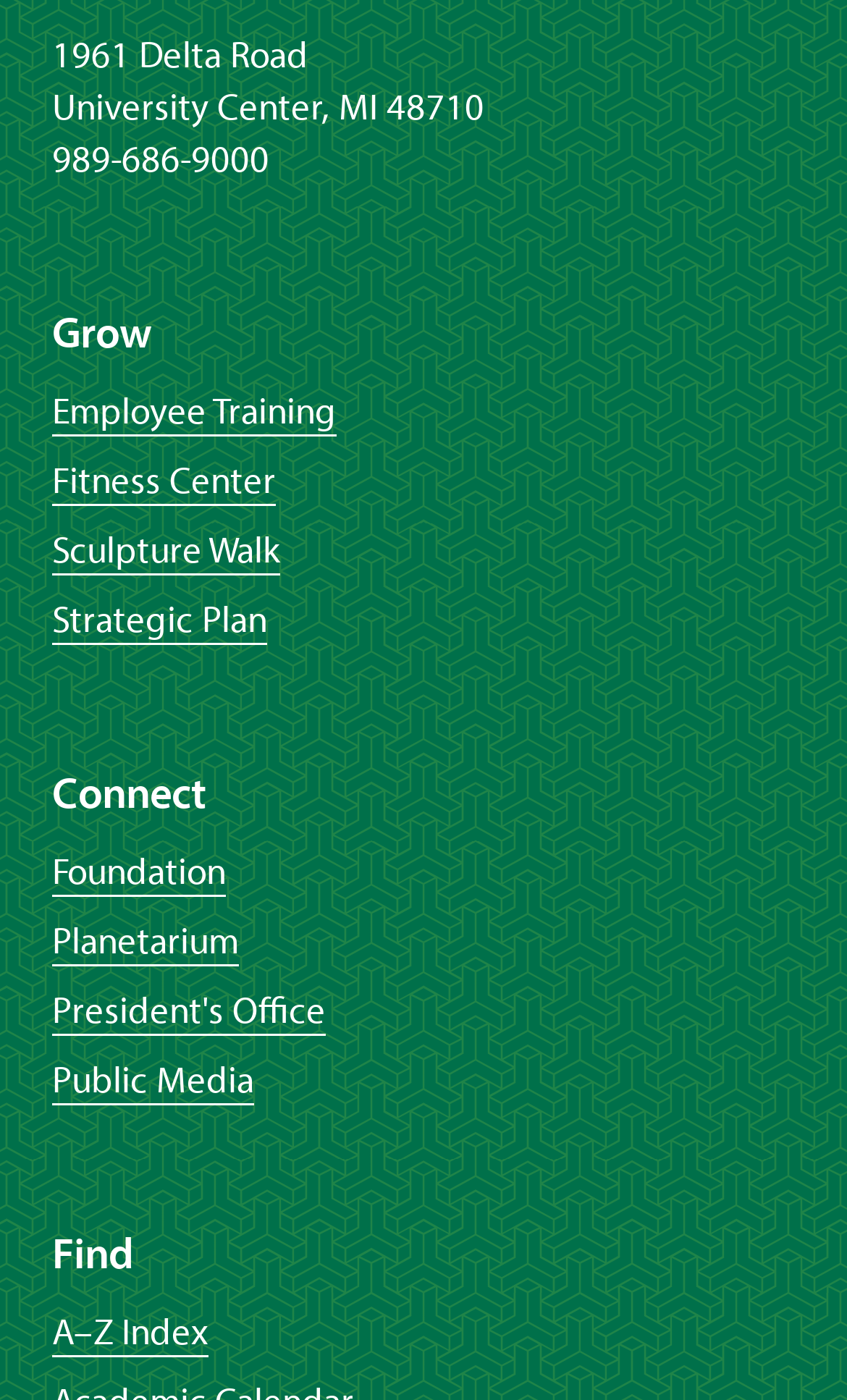Give a one-word or phrase response to the following question: What is the last link under the 'Find' heading?

A–Z Index